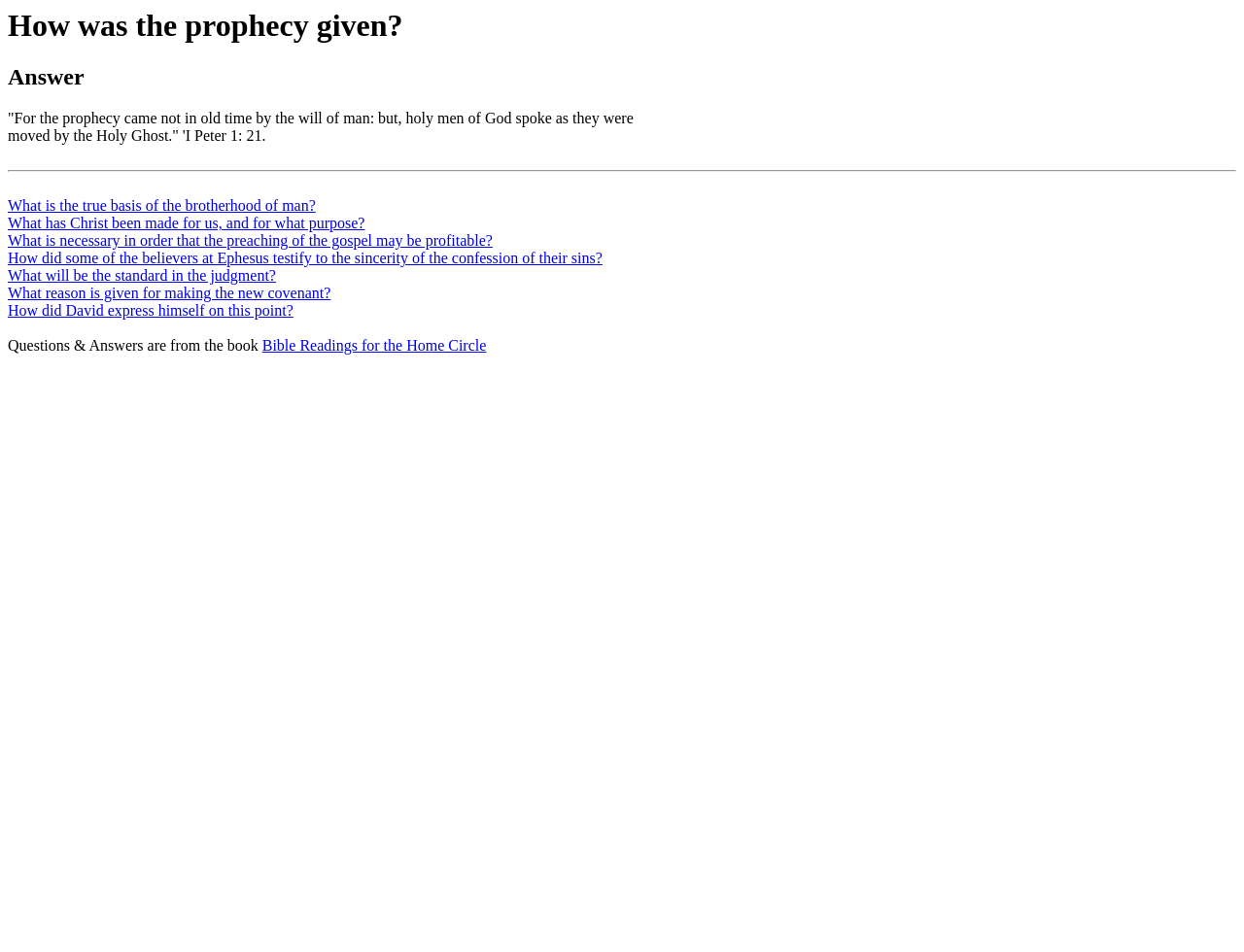Identify the webpage's primary heading and generate its text.

How was the prophecy given?